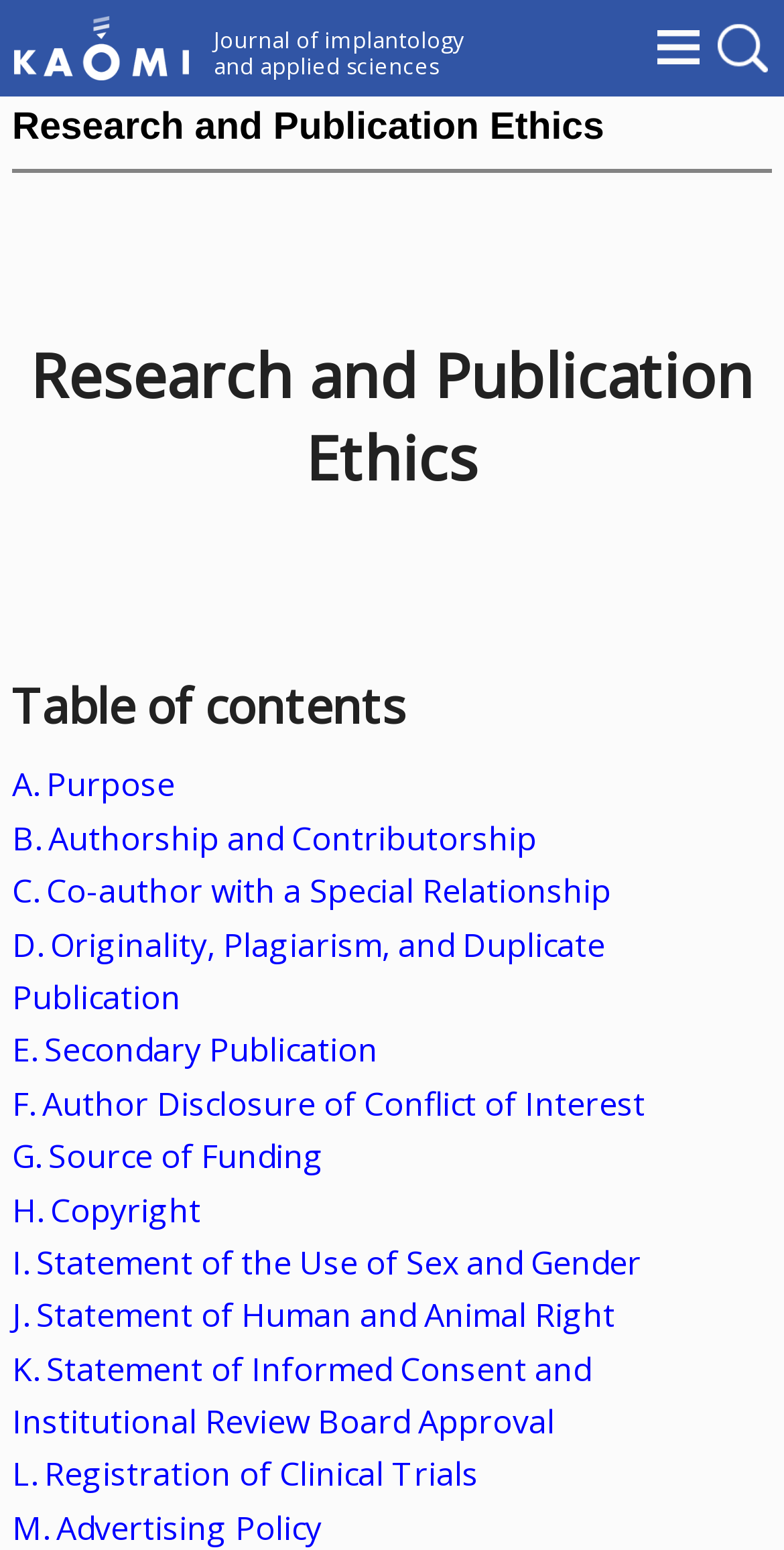Determine the bounding box coordinates of the clickable region to follow the instruction: "Click the Journal of implantology and applied sciences link".

[0.018, 0.01, 0.631, 0.065]